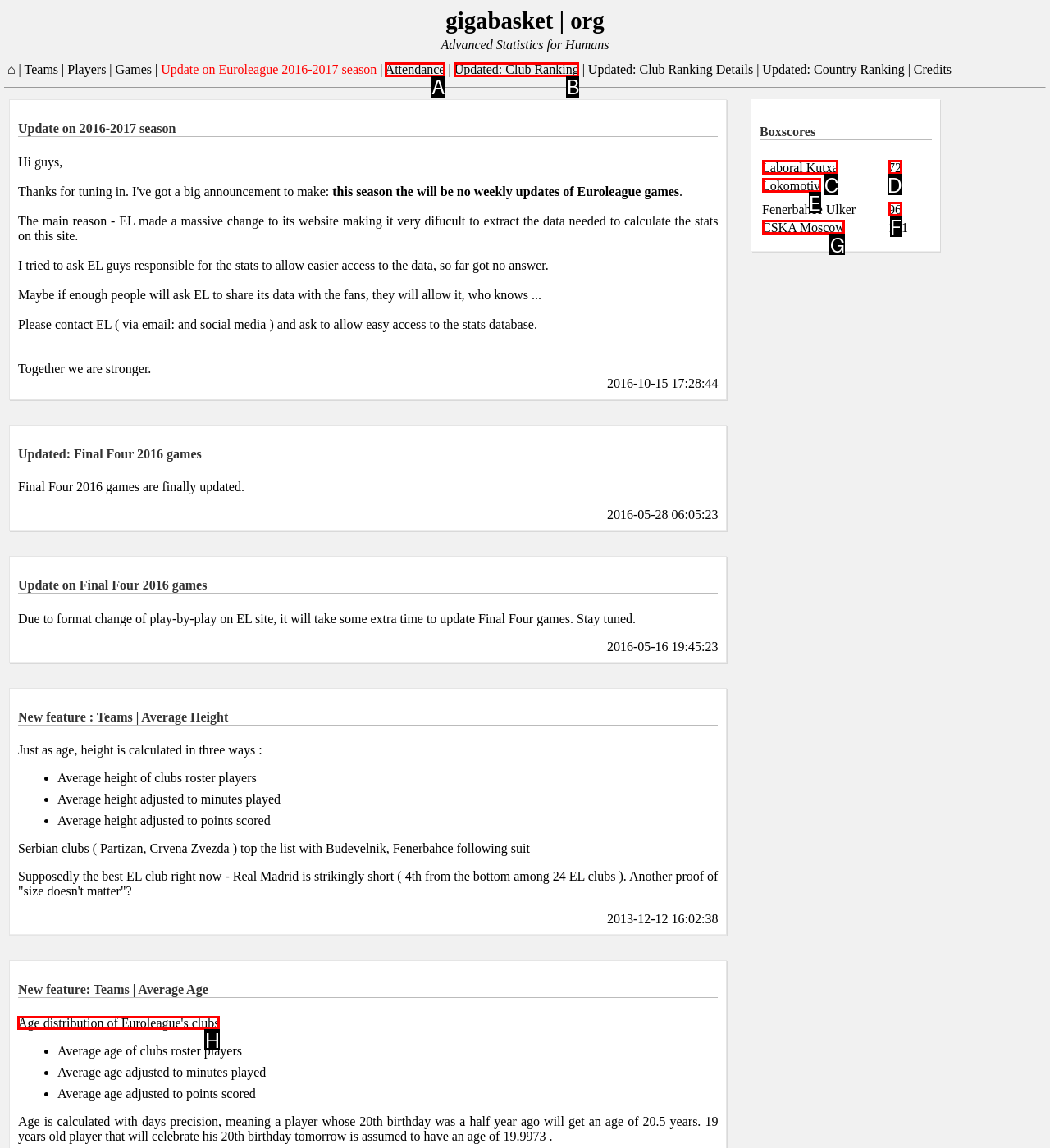Specify which HTML element I should click to complete this instruction: Explore Age distribution of Euroleague's clubs Answer with the letter of the relevant option.

H